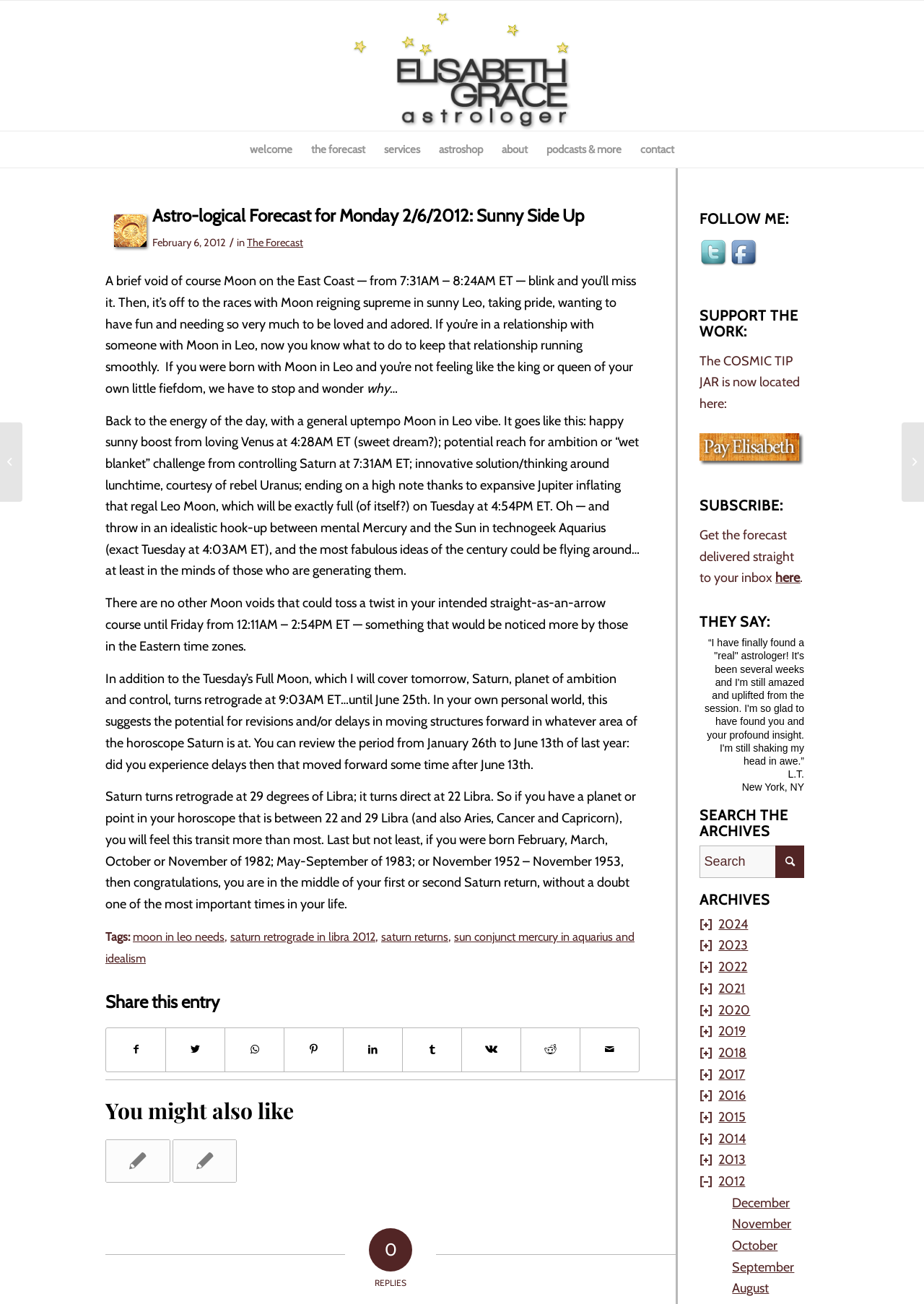Using the description "Share on Vk", predict the bounding box of the relevant HTML element.

[0.5, 0.789, 0.563, 0.822]